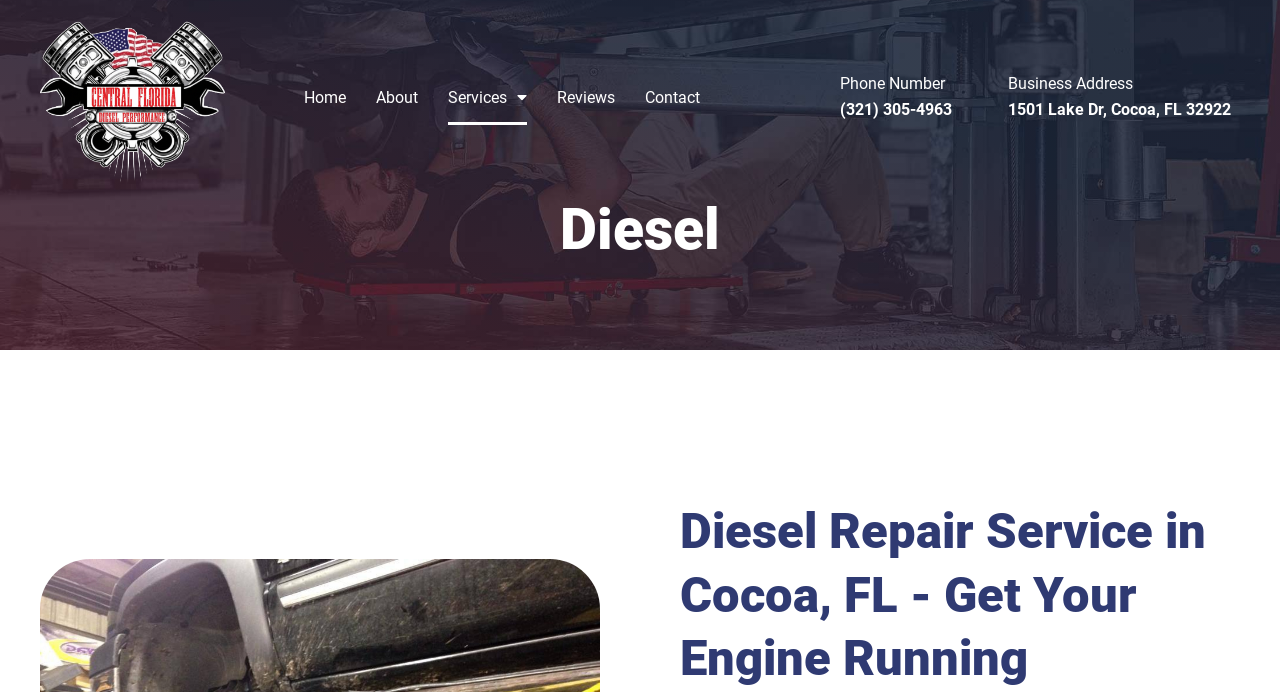What is the logo of the company?
Give a one-word or short phrase answer based on the image.

Transparent logo